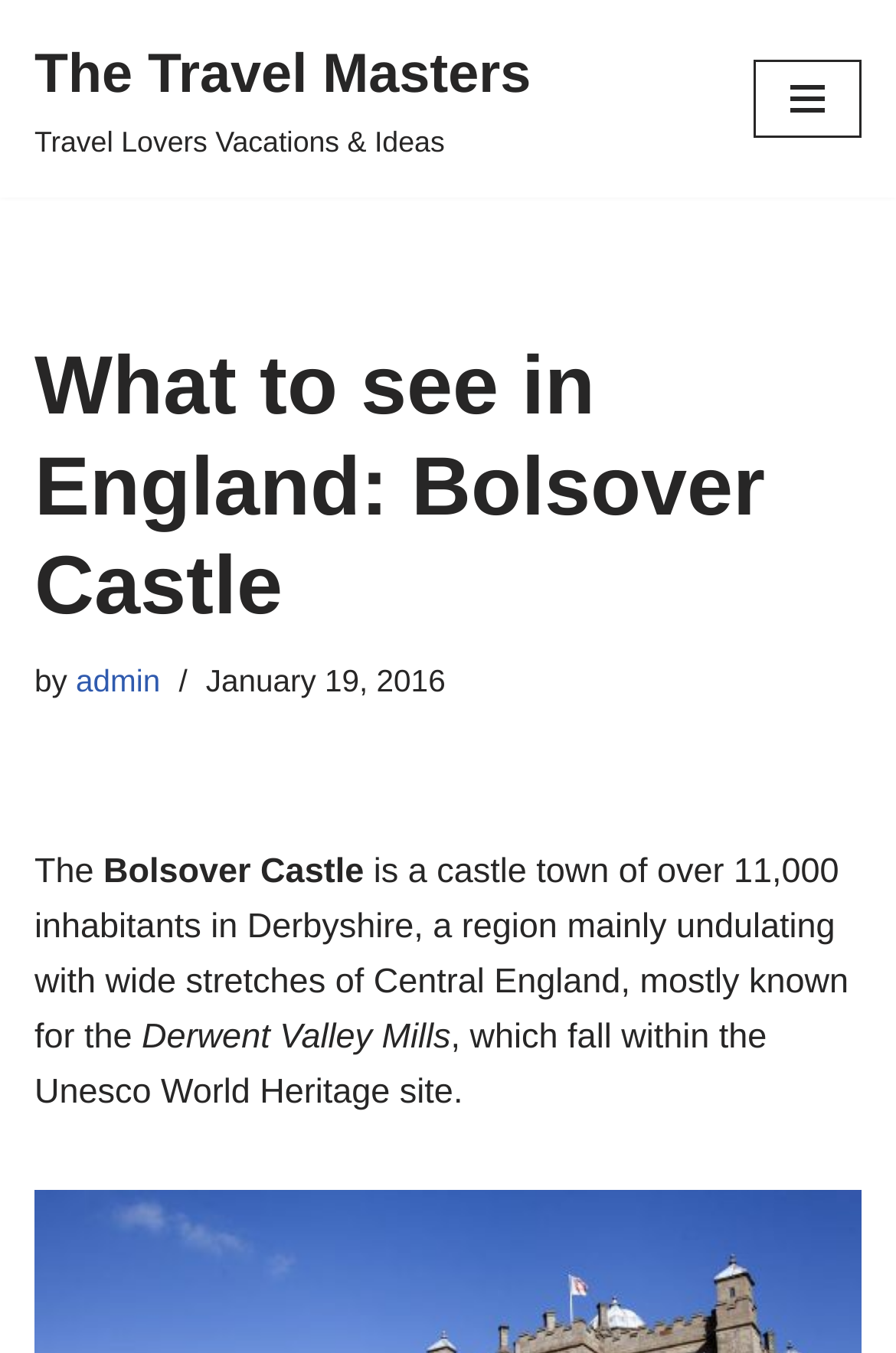Can you look at the image and give a comprehensive answer to the question:
Who wrote this article?

The author of the article is mentioned as 'admin' in the webpage content, specifically in the section where the article's metadata is displayed.